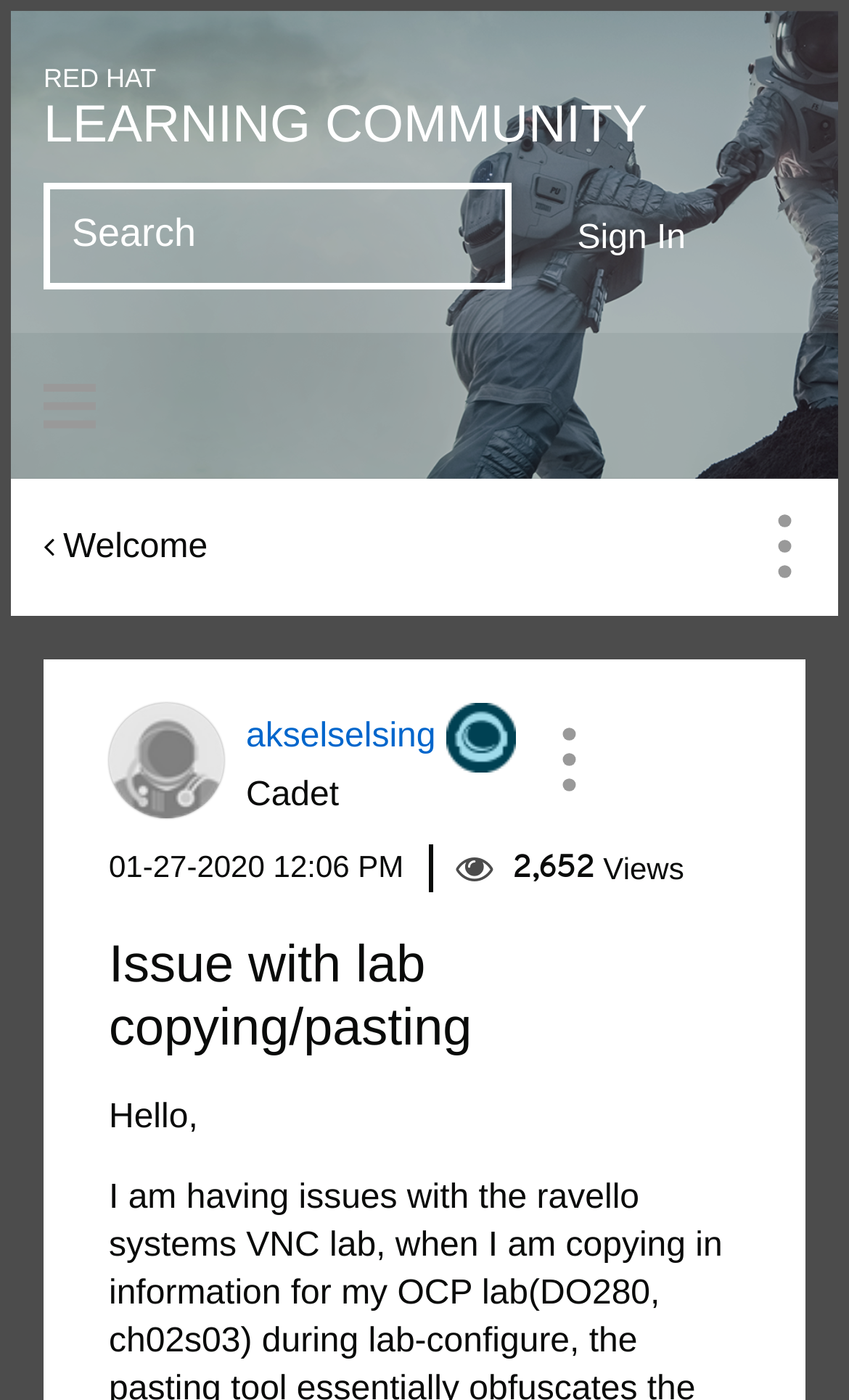Show me the bounding box coordinates of the clickable region to achieve the task as per the instruction: "Search for something".

[0.051, 0.131, 0.603, 0.207]